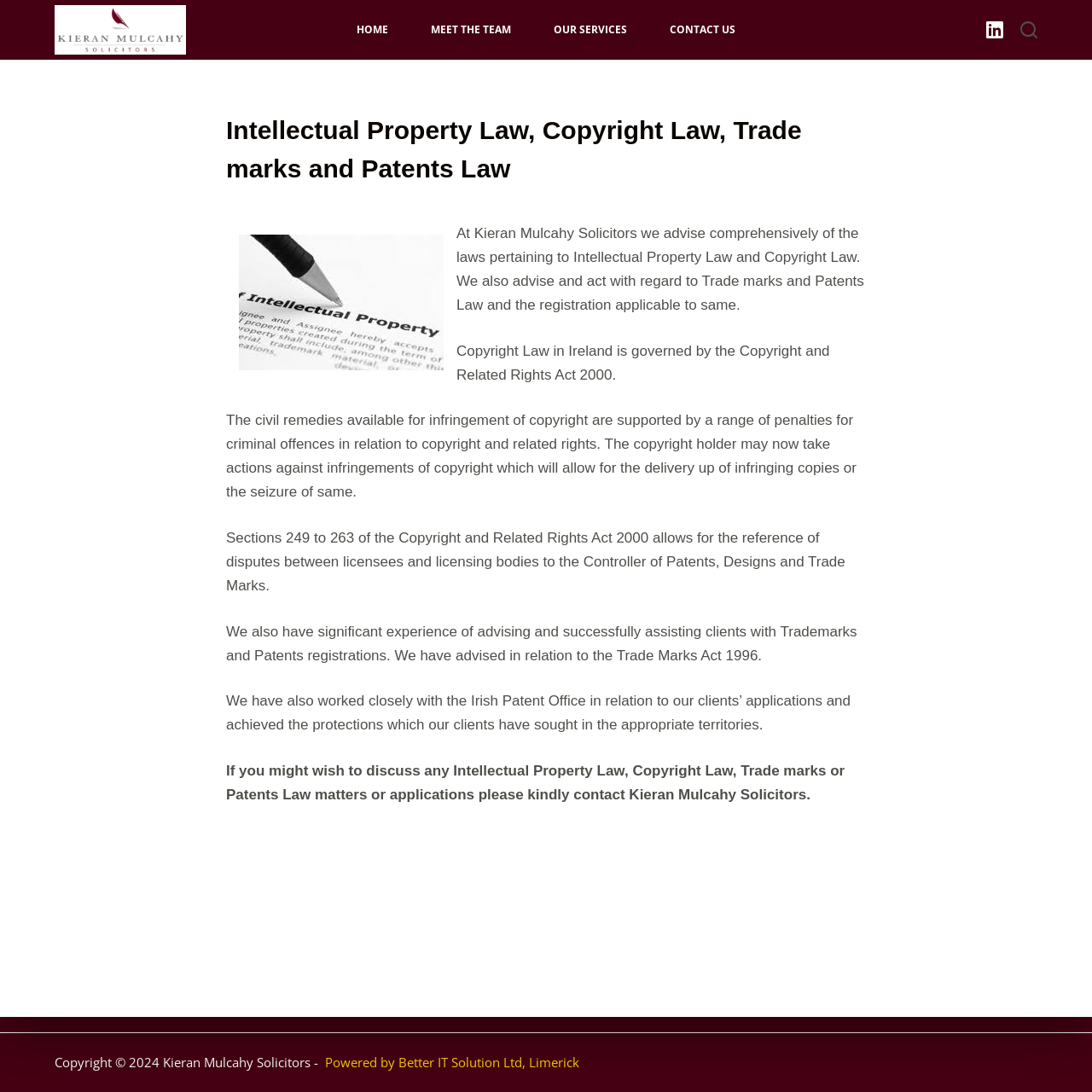Given the description "alt="Kieran Mulcahy Solicitors"", determine the bounding box of the corresponding UI element.

[0.05, 0.004, 0.17, 0.05]